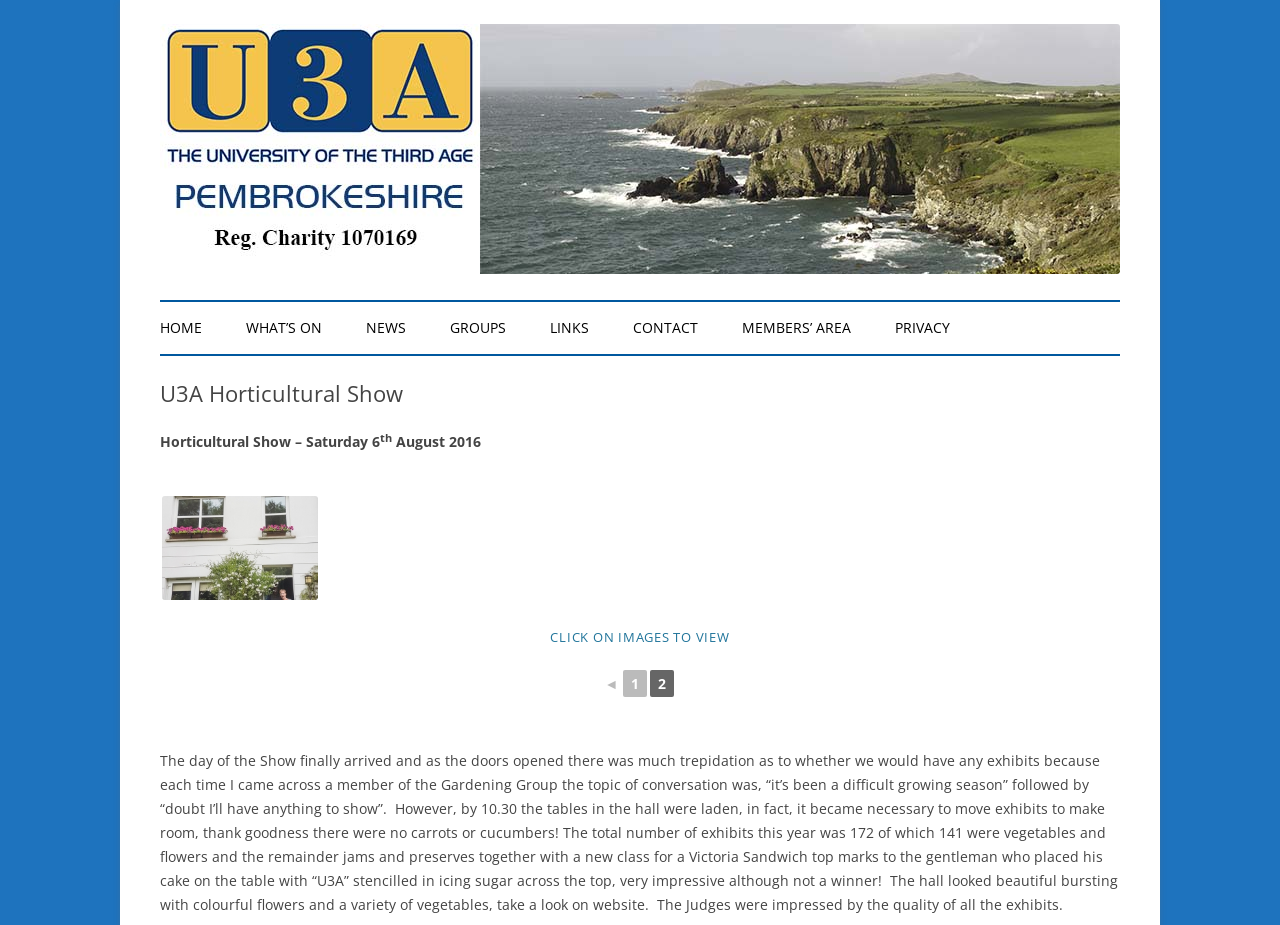Consider the image and give a detailed and elaborate answer to the question: 
What was the quality of the exhibits according to the Judges?

I found the quality of the exhibits according to the Judges by reading the text 'The Judges were impressed by the quality of all the exhibits.' which explicitly states the Judges' opinion.